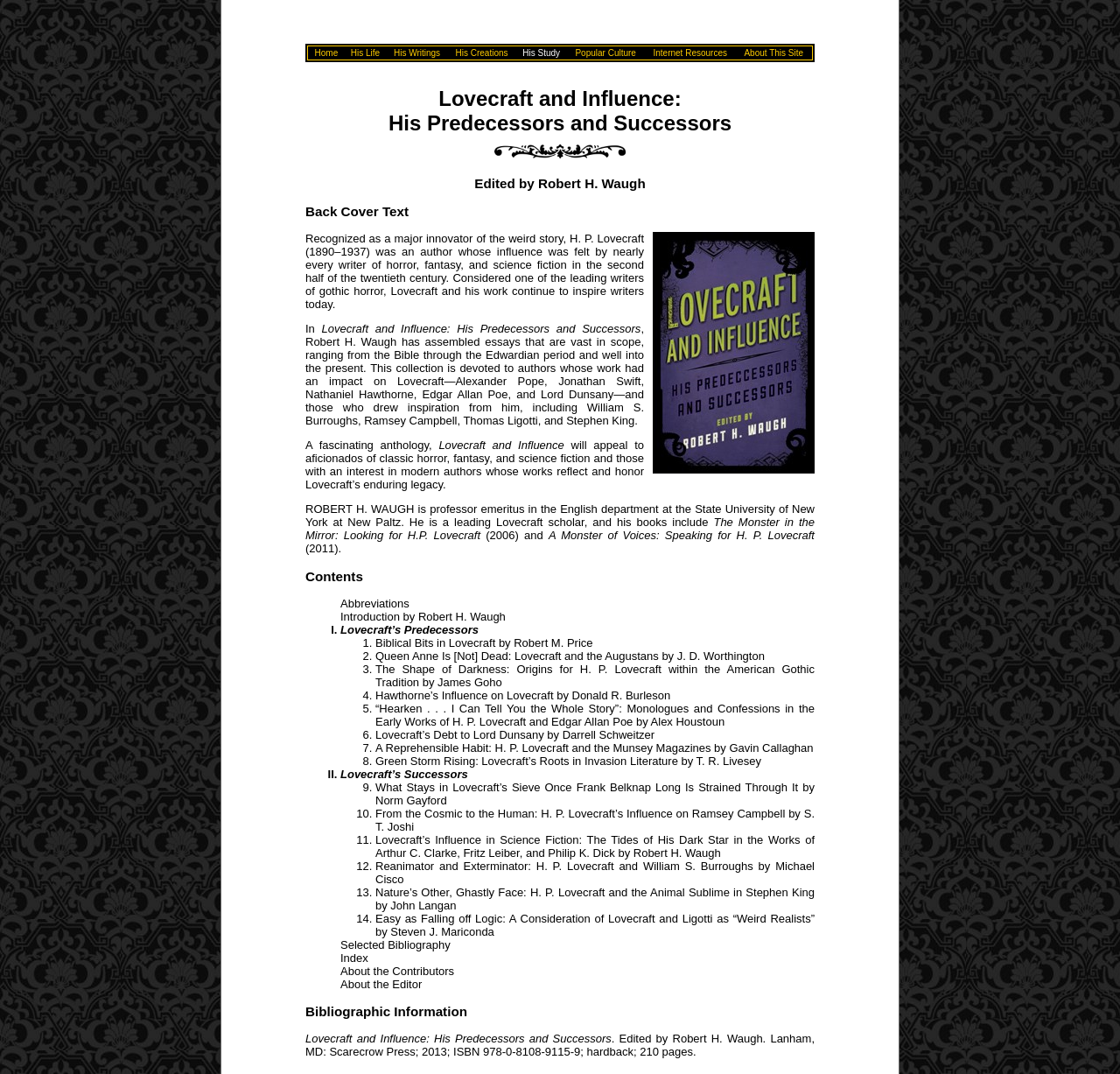Determine the bounding box coordinates for the area that should be clicked to carry out the following instruction: "Click on His Writings".

[0.352, 0.041, 0.393, 0.055]